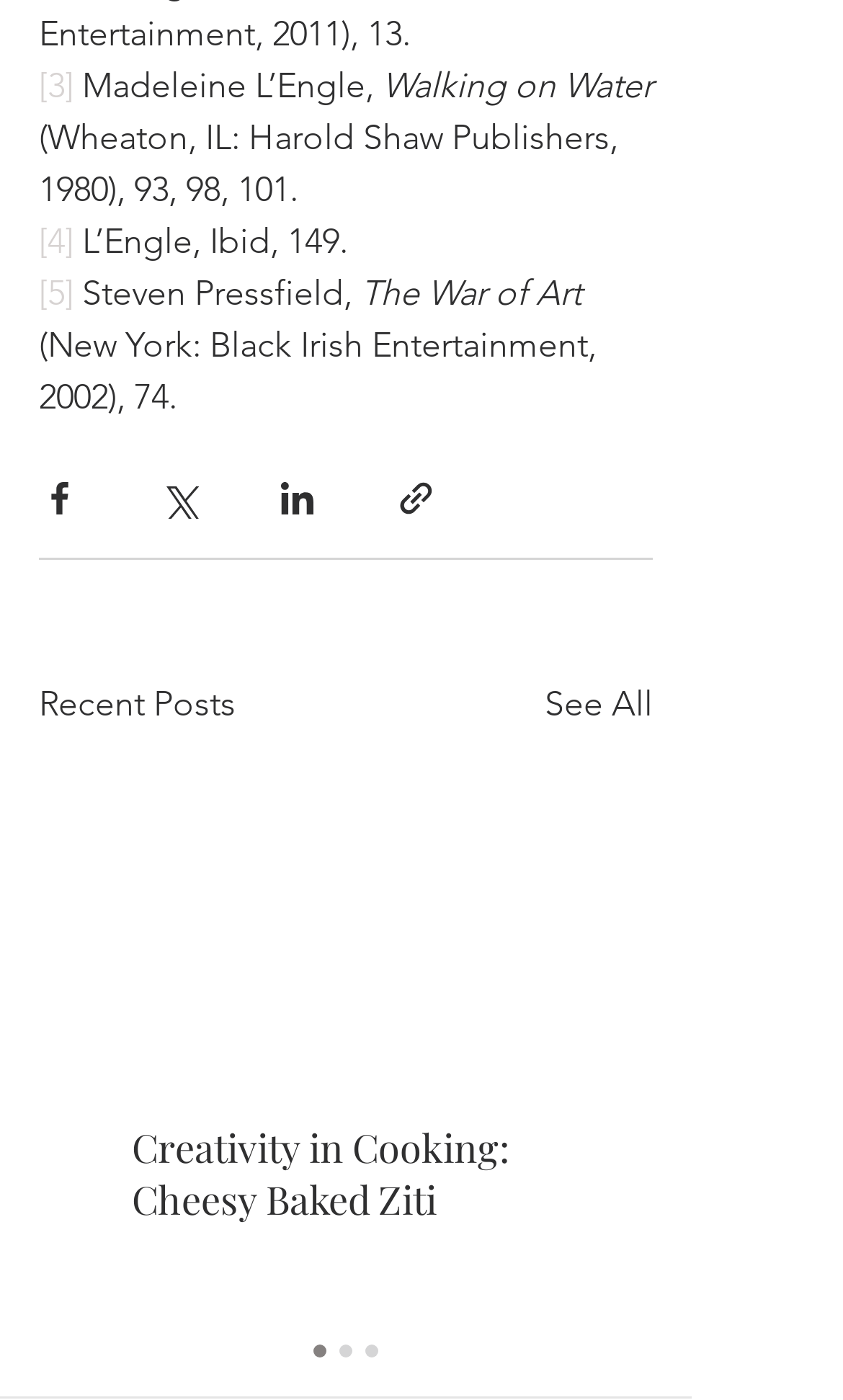Please identify the bounding box coordinates of the region to click in order to complete the task: "Explore the 'Advaita' tag". The coordinates must be four float numbers between 0 and 1, specified as [left, top, right, bottom].

None